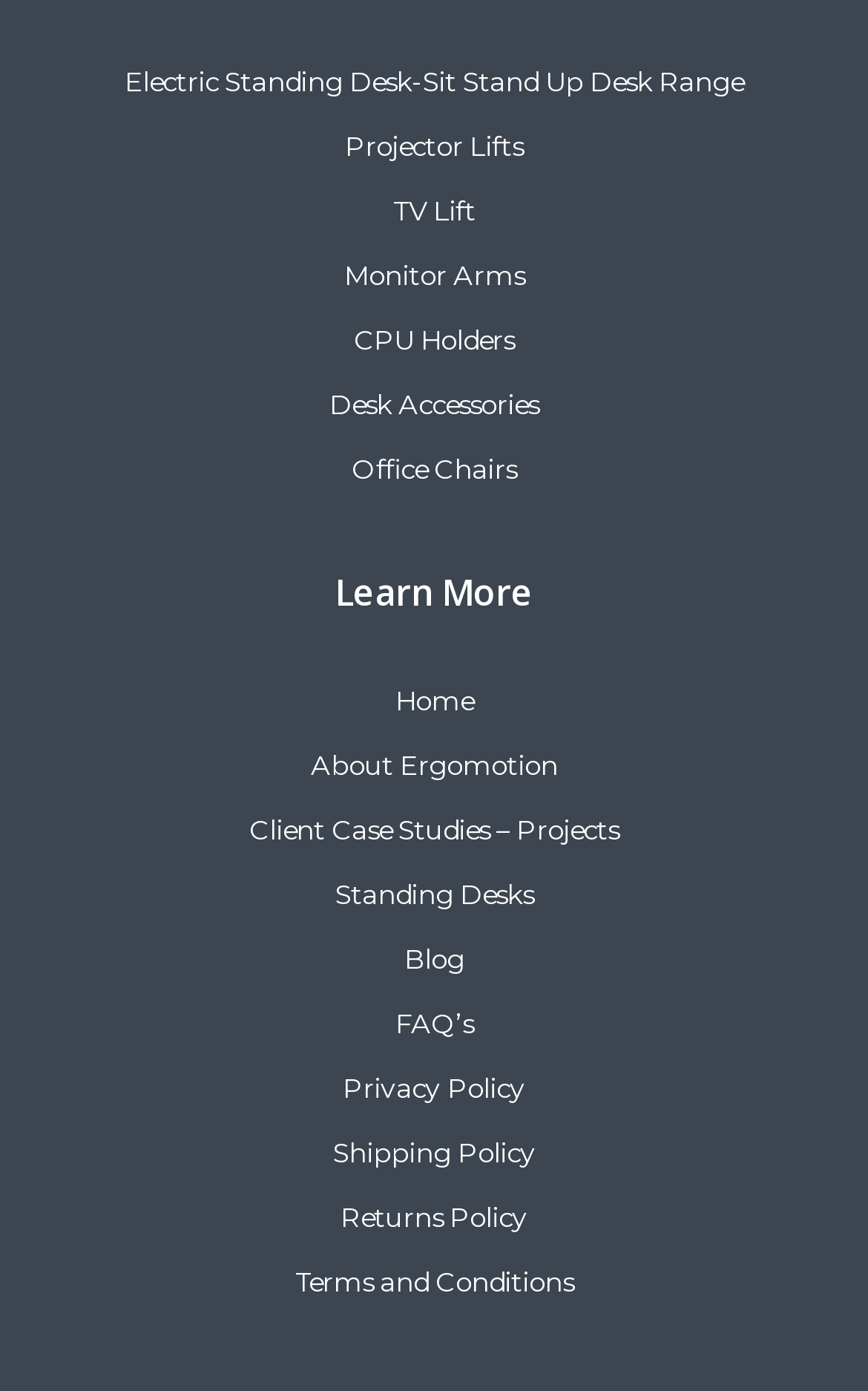Is there a link to a blog on the webpage?
Based on the content of the image, thoroughly explain and answer the question.

I searched for a link related to a blog and found the link 'Blog' on the webpage, which indicates that there is a blog section available.